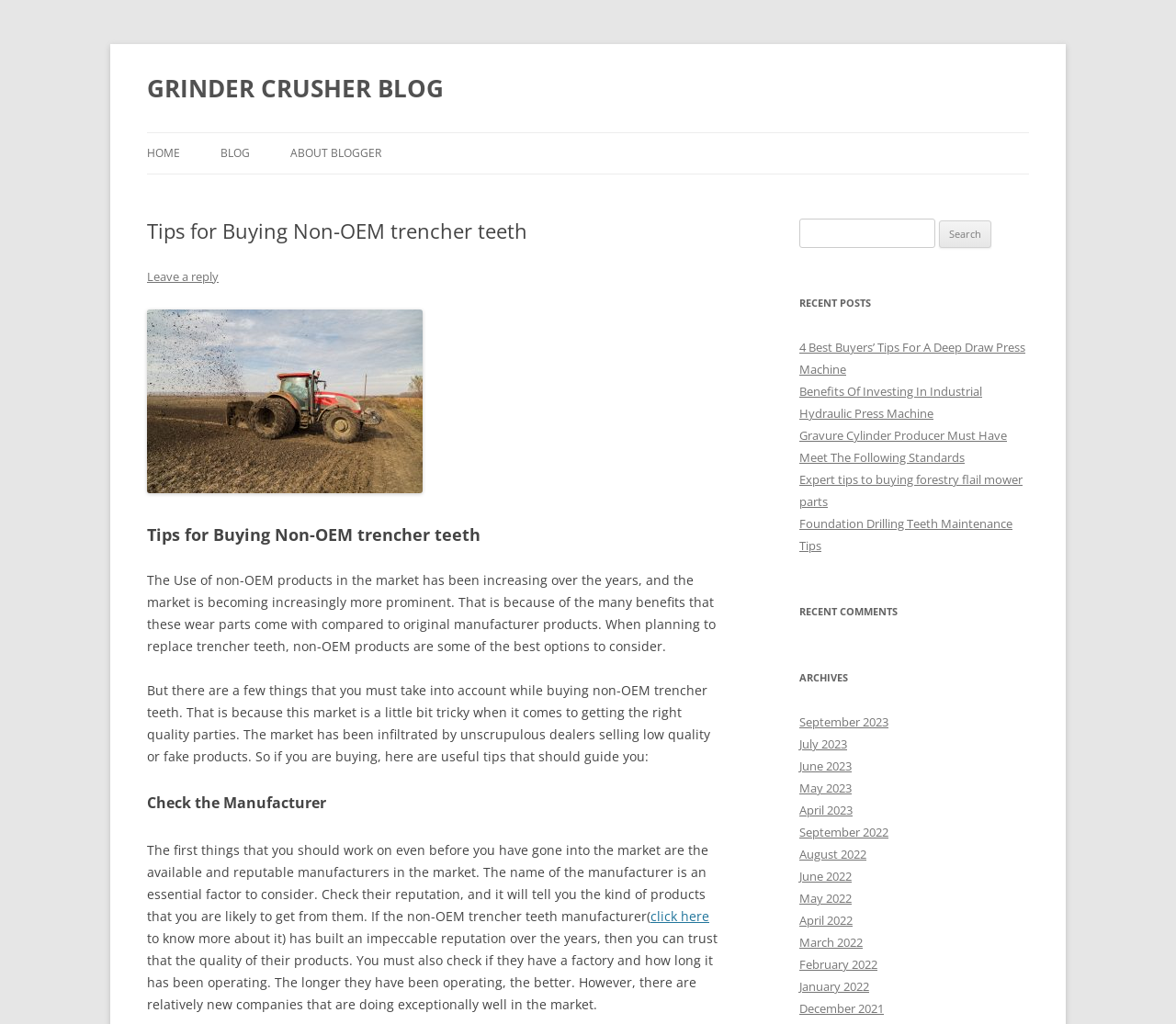Determine the bounding box for the described HTML element: "August 2022". Ensure the coordinates are four float numbers between 0 and 1 in the format [left, top, right, bottom].

[0.68, 0.826, 0.737, 0.842]